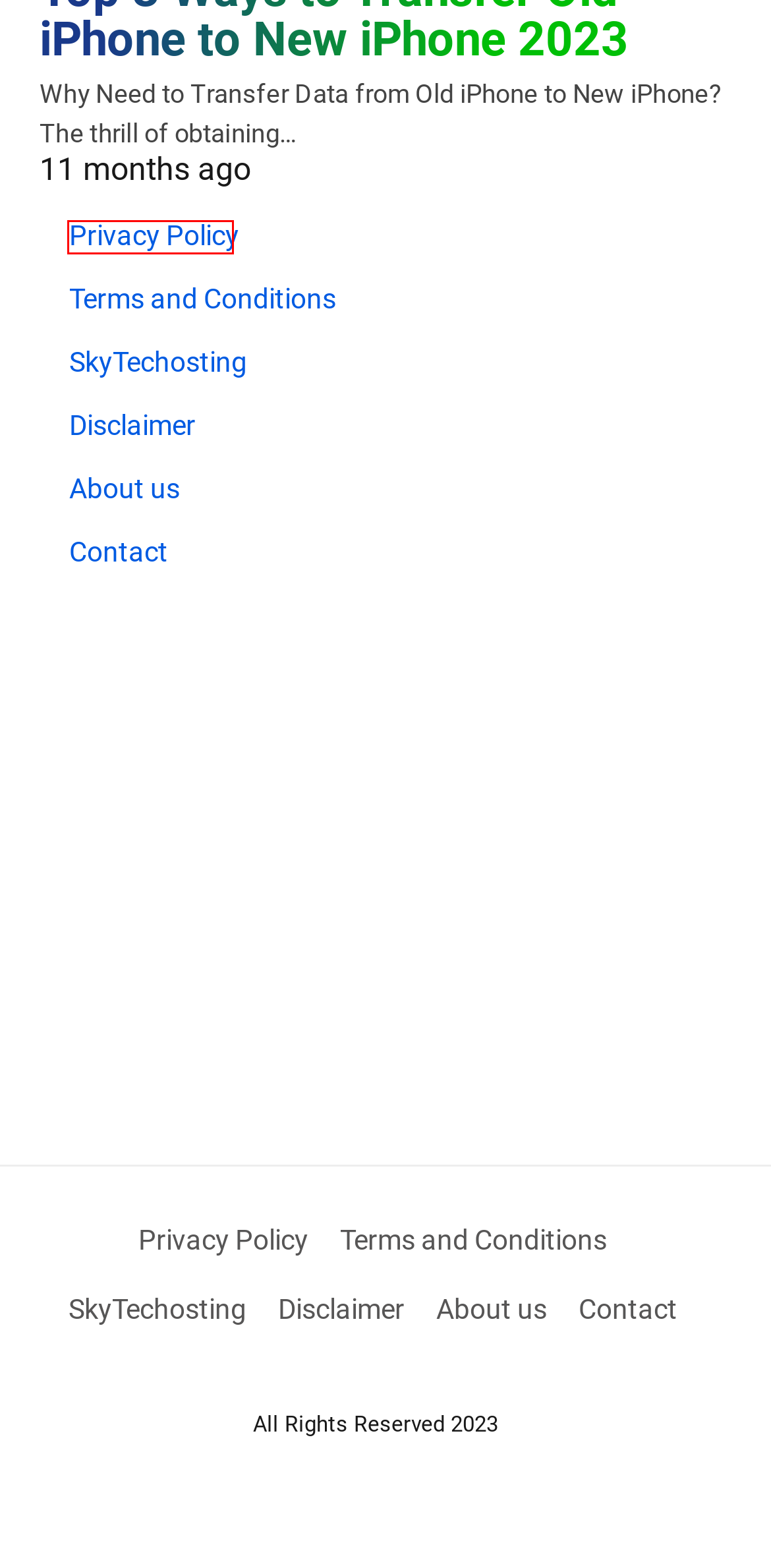Examine the screenshot of a webpage with a red bounding box around an element. Then, select the webpage description that best represents the new page after clicking the highlighted element. Here are the descriptions:
A. Privacy Policy - Burptech
B. Disclaimer - Burptech
C. About us - Burptech
D. Powerful Reasons why you should Start a Small Business - Burptech
E. SkyTechosting - Technology Platform
F. Terms and Conditions - Burptech
G. Contact - Burptech
H. Technology Archives - Burptech

A